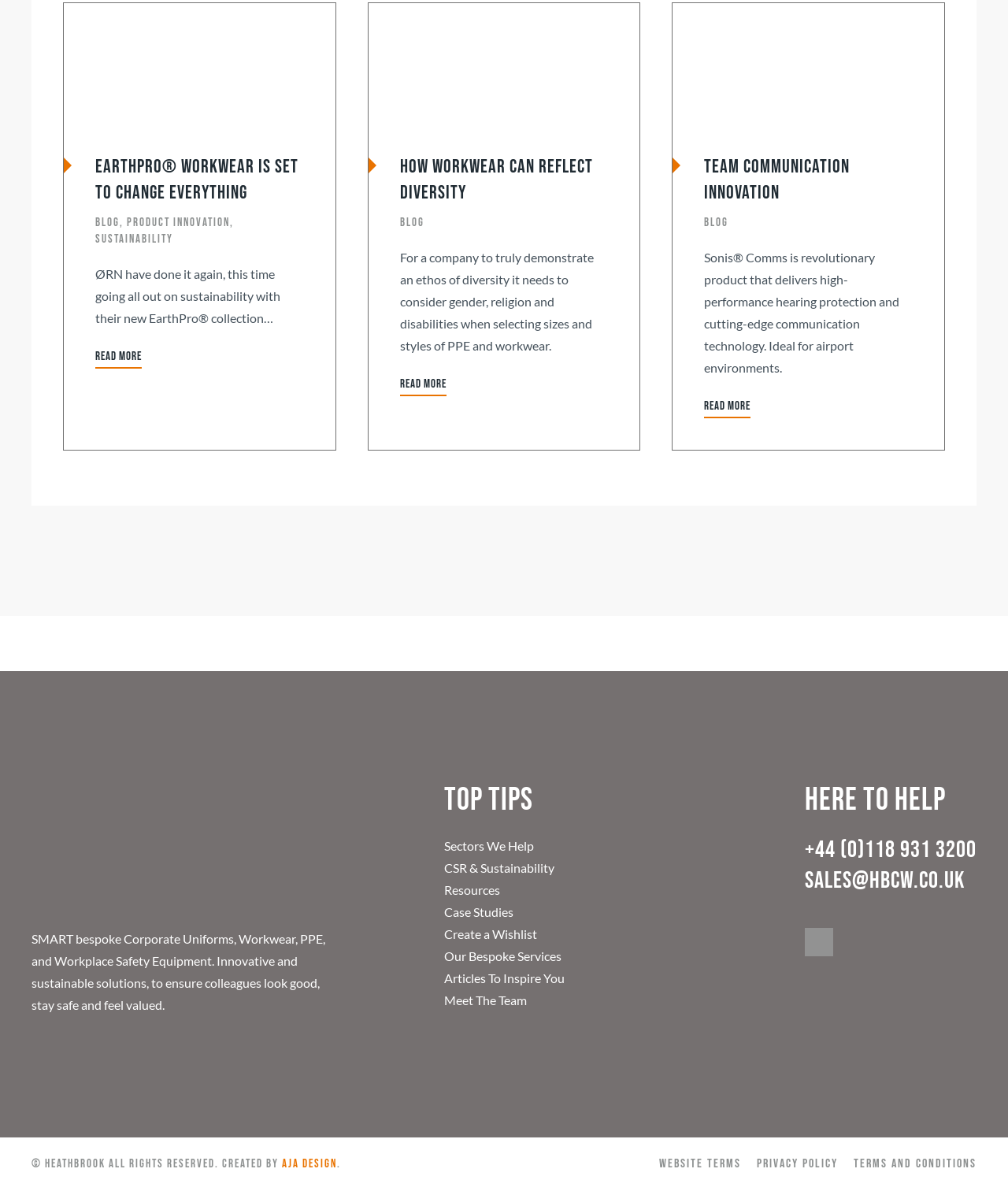What is the company's approach to diversity?
From the details in the image, answer the question comprehensively.

The link '4 women in orange and yellow hi-vis workwear How workwear can reflect diversity Blog For a company to truly demonstrate an ethos of diversity it needs to consider gender, religion and disabilities when selecting sizes and styles of PPE and workwear.' suggests that the company's approach to diversity is to consider gender, religion, and disabilities when selecting workwear and PPE.